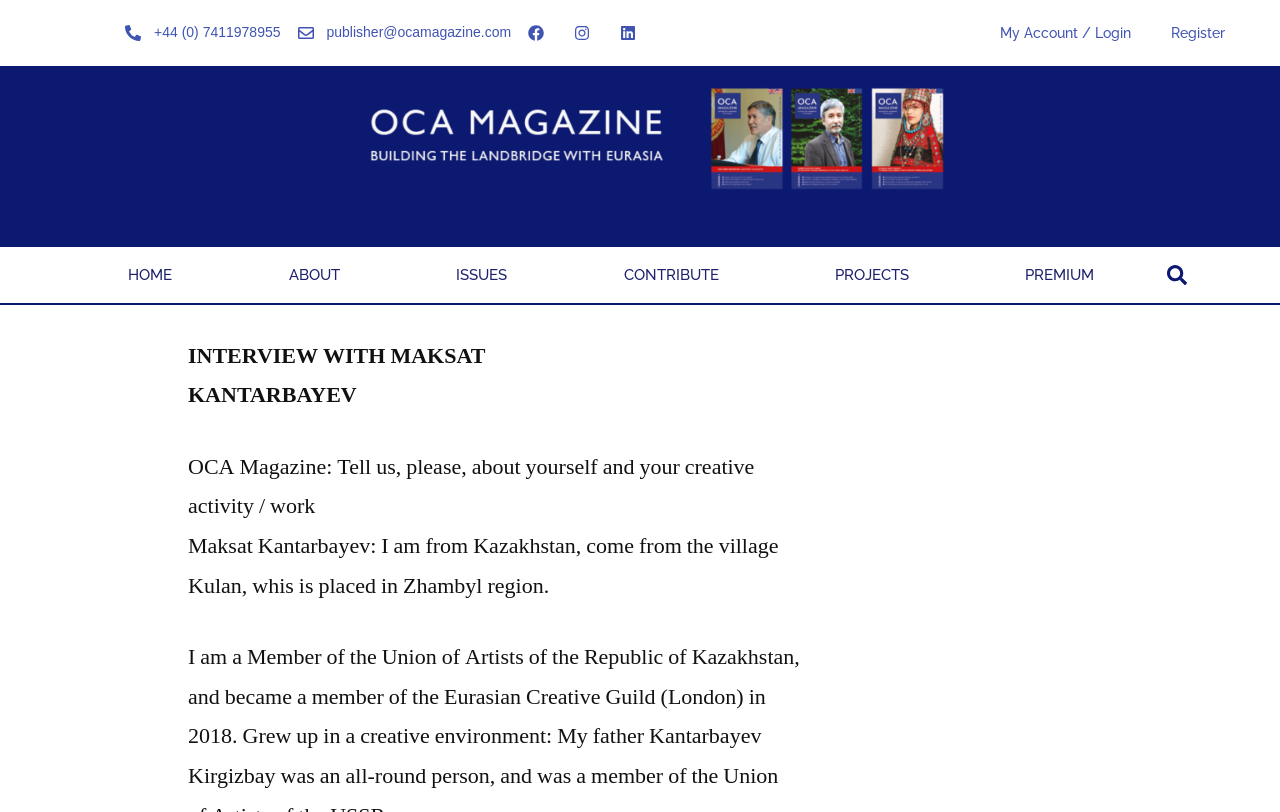Please specify the bounding box coordinates of the area that should be clicked to accomplish the following instruction: "login to my account". The coordinates should consist of four float numbers between 0 and 1, i.e., [left, top, right, bottom].

[0.766, 0.012, 0.899, 0.069]